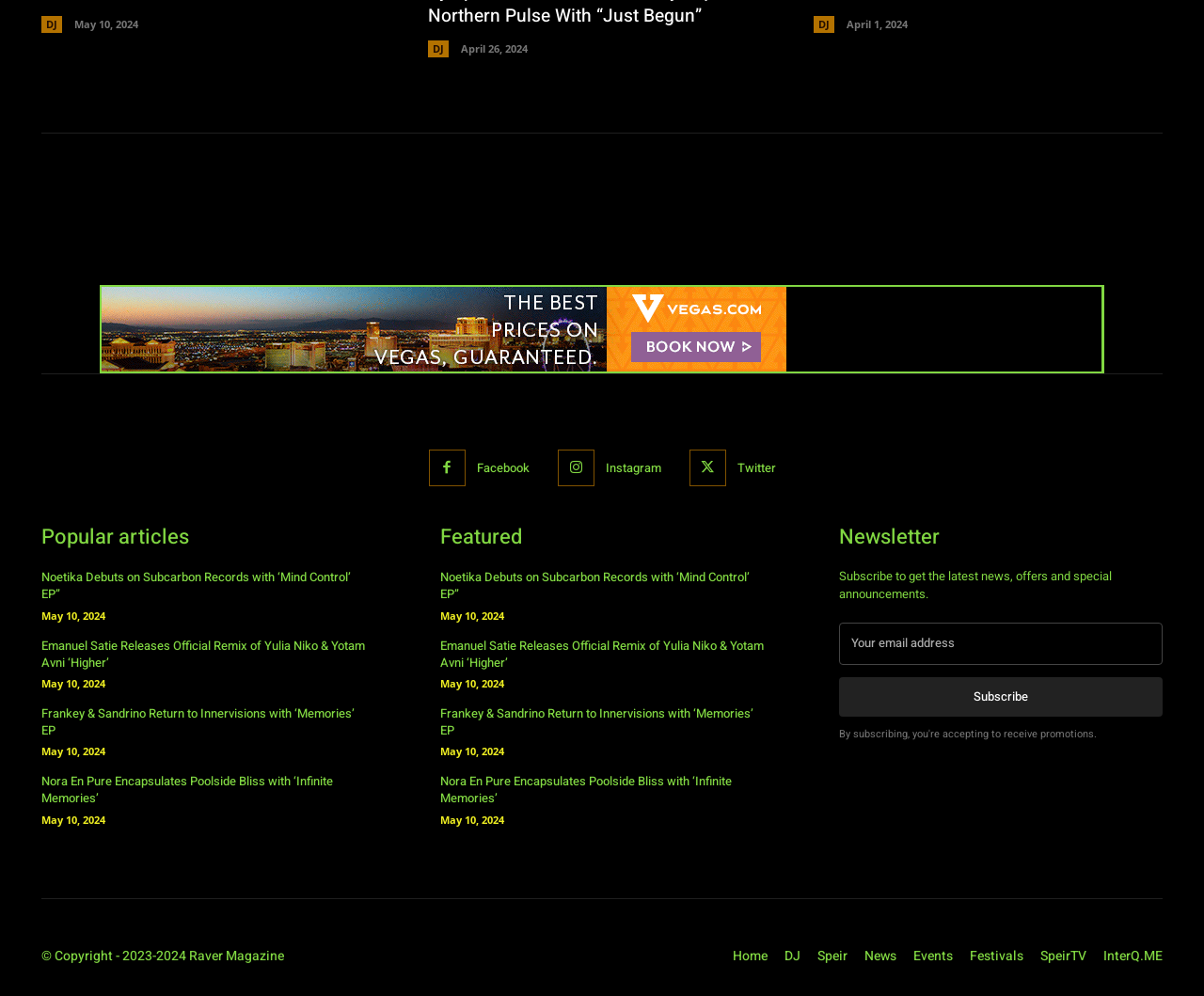Respond to the following query with just one word or a short phrase: 
What is the name of the magazine?

Raver Magazine